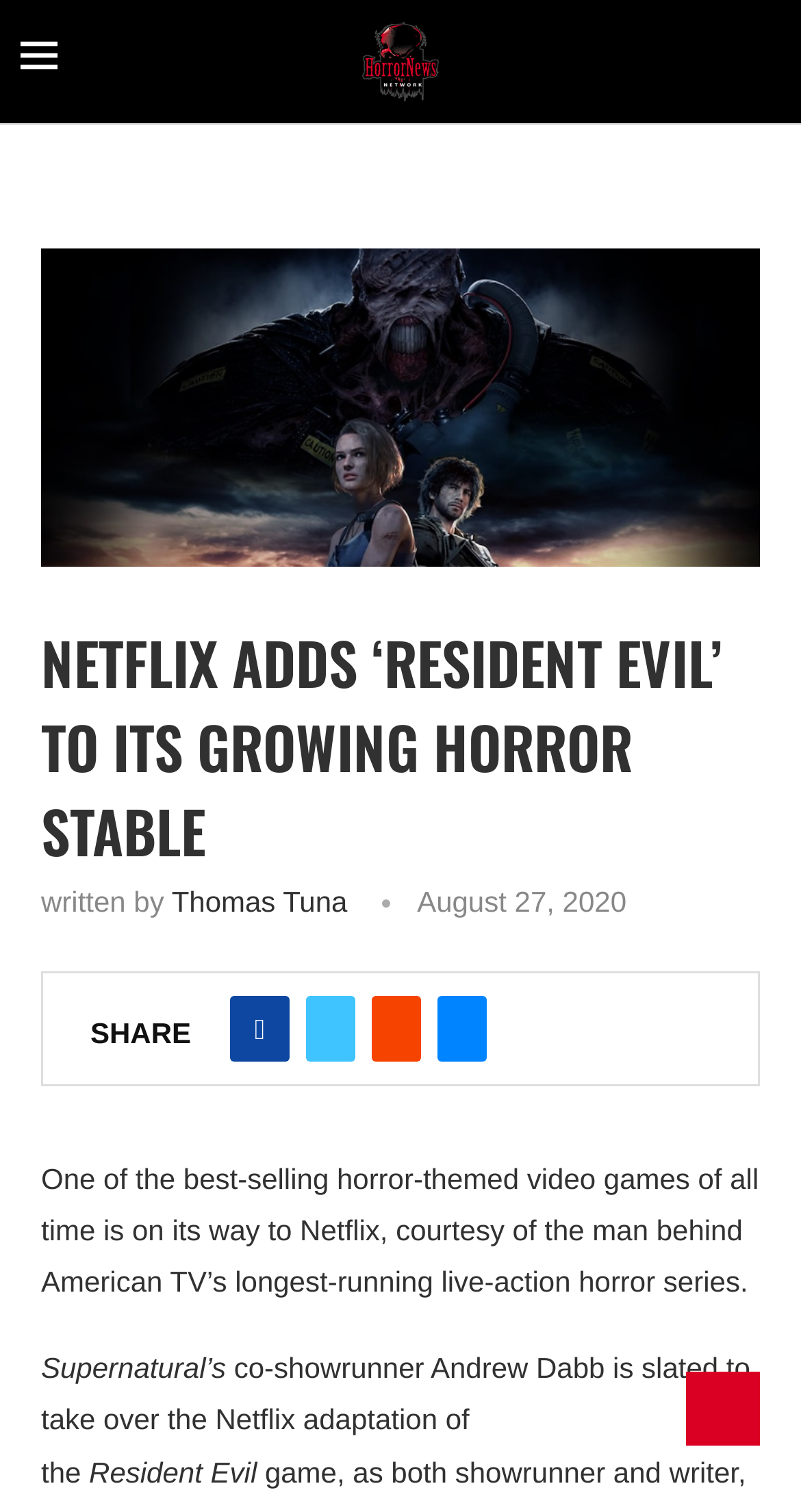Who is the author of the article?
Please use the visual content to give a single word or phrase answer.

Thomas Tuna